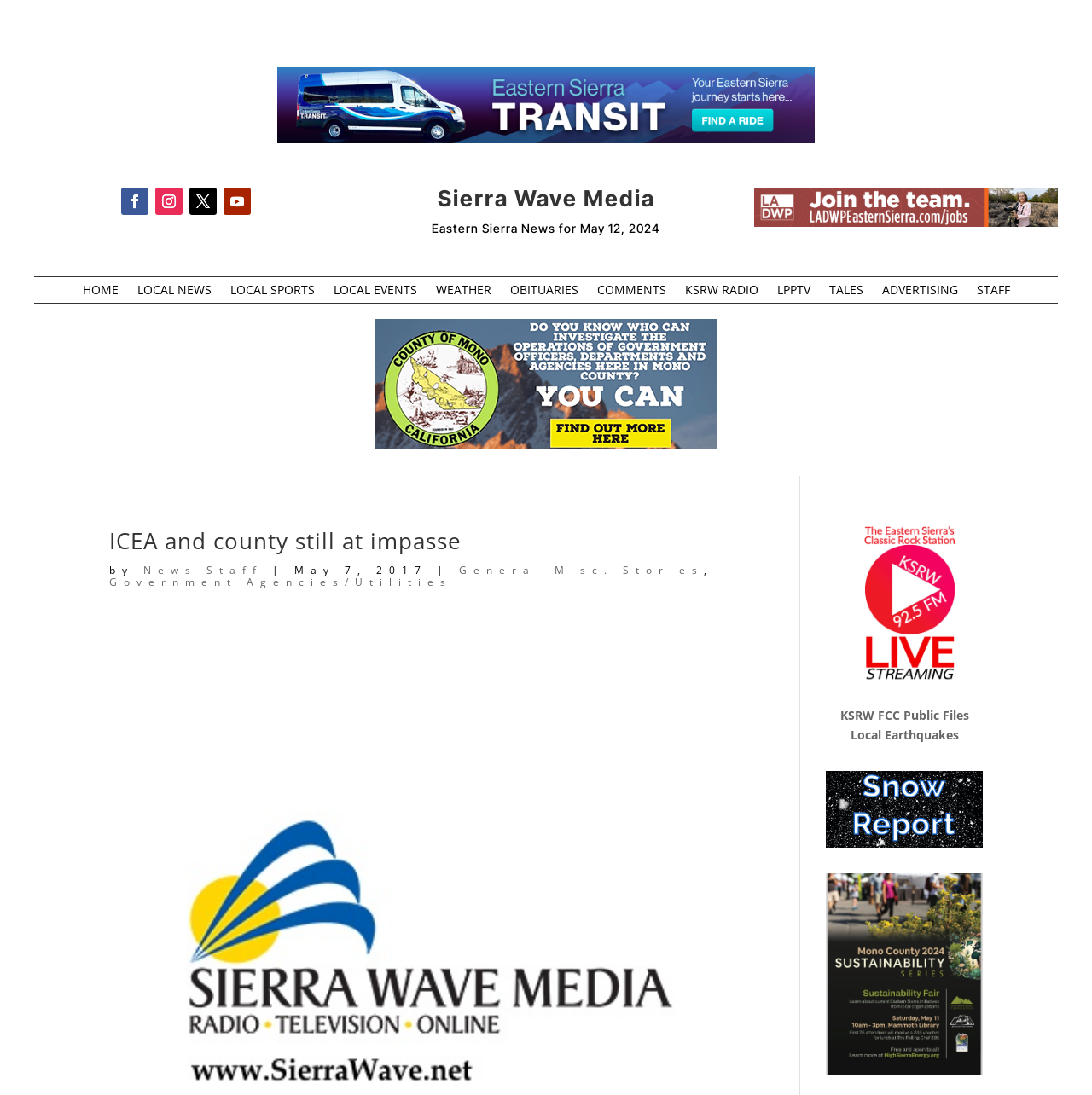Who is the author of the article?
Based on the image, provide a one-word or brief-phrase response.

News Staff